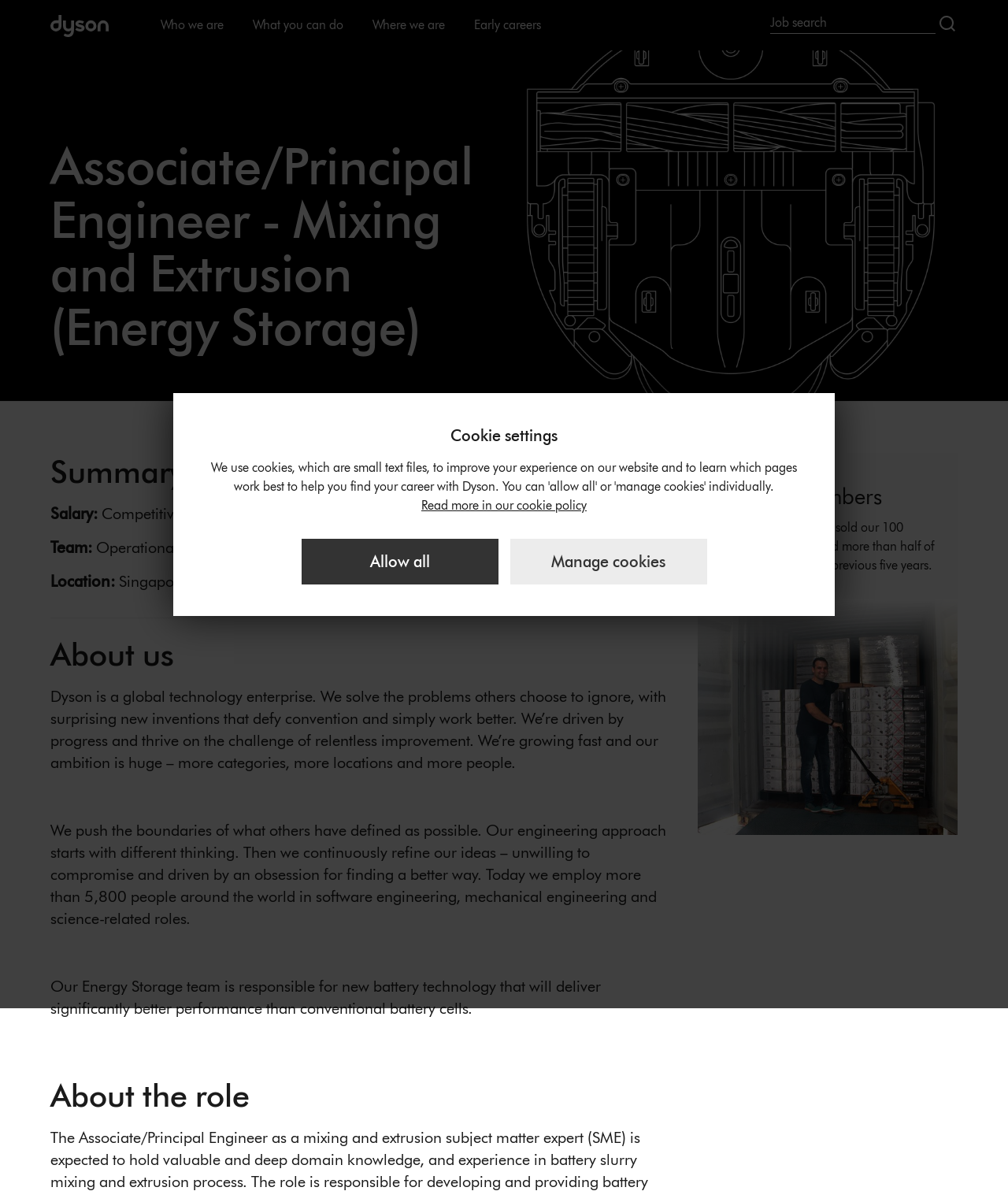Generate the text content of the main headline of the webpage.

Associate/Principal Engineer - Mixing and Extrusion (Energy Storage)